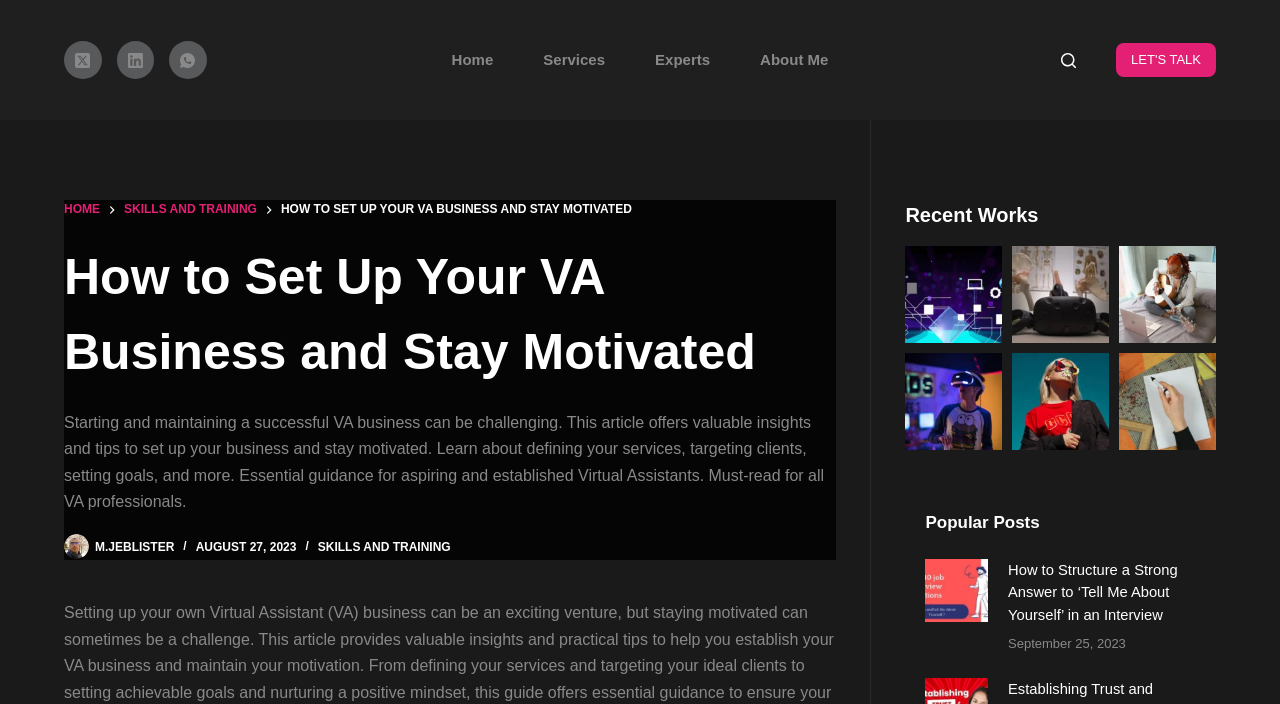How many figures are there in the 'Recent Works' section?
Based on the image, give a concise answer in the form of a single word or short phrase.

6